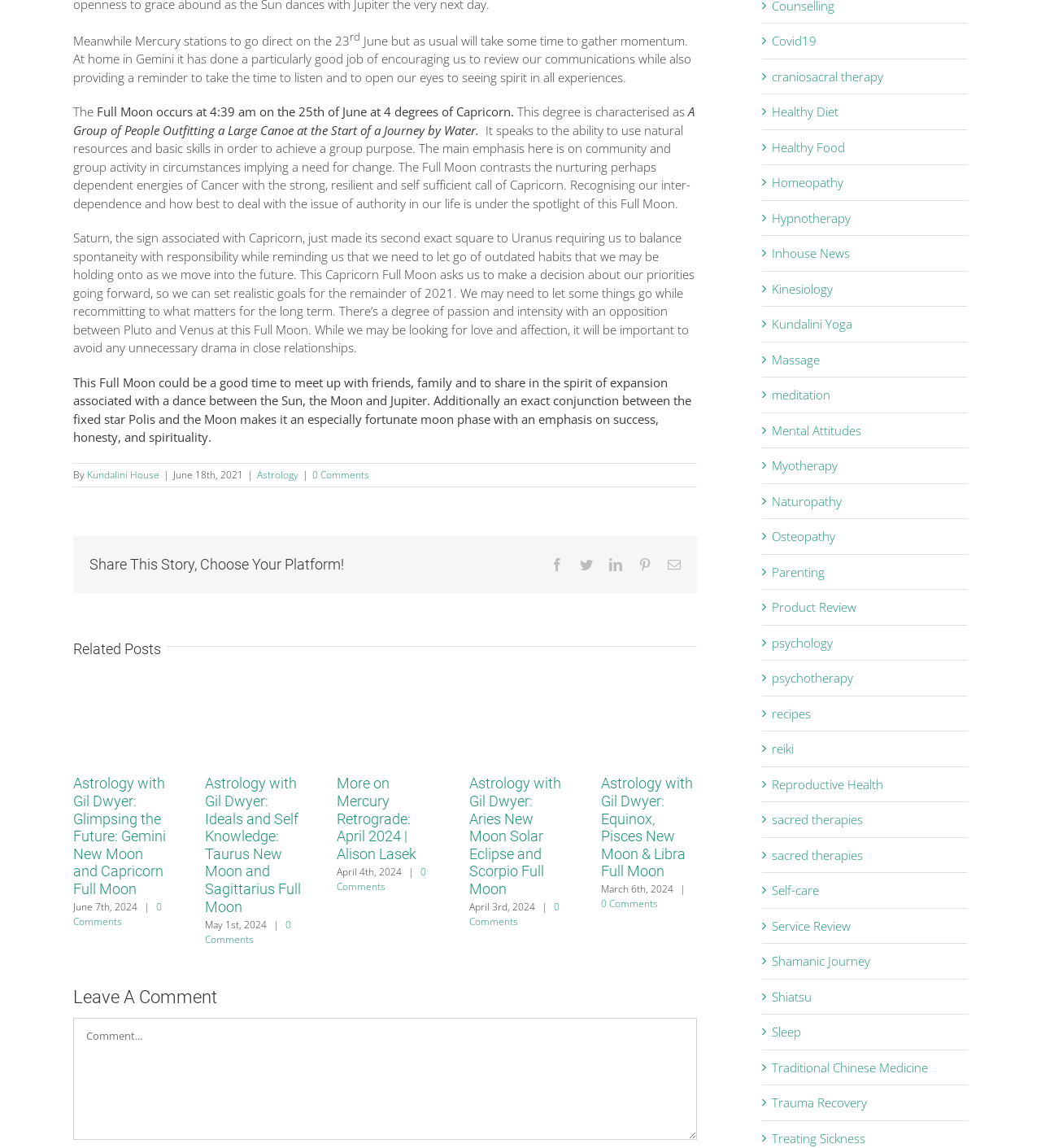What is the name of the website or organization mentioned in the article?
Ensure your answer is thorough and detailed.

I found the answer by reading the article and looking for the name mentioned in the sentence 'By Kundalini House'.